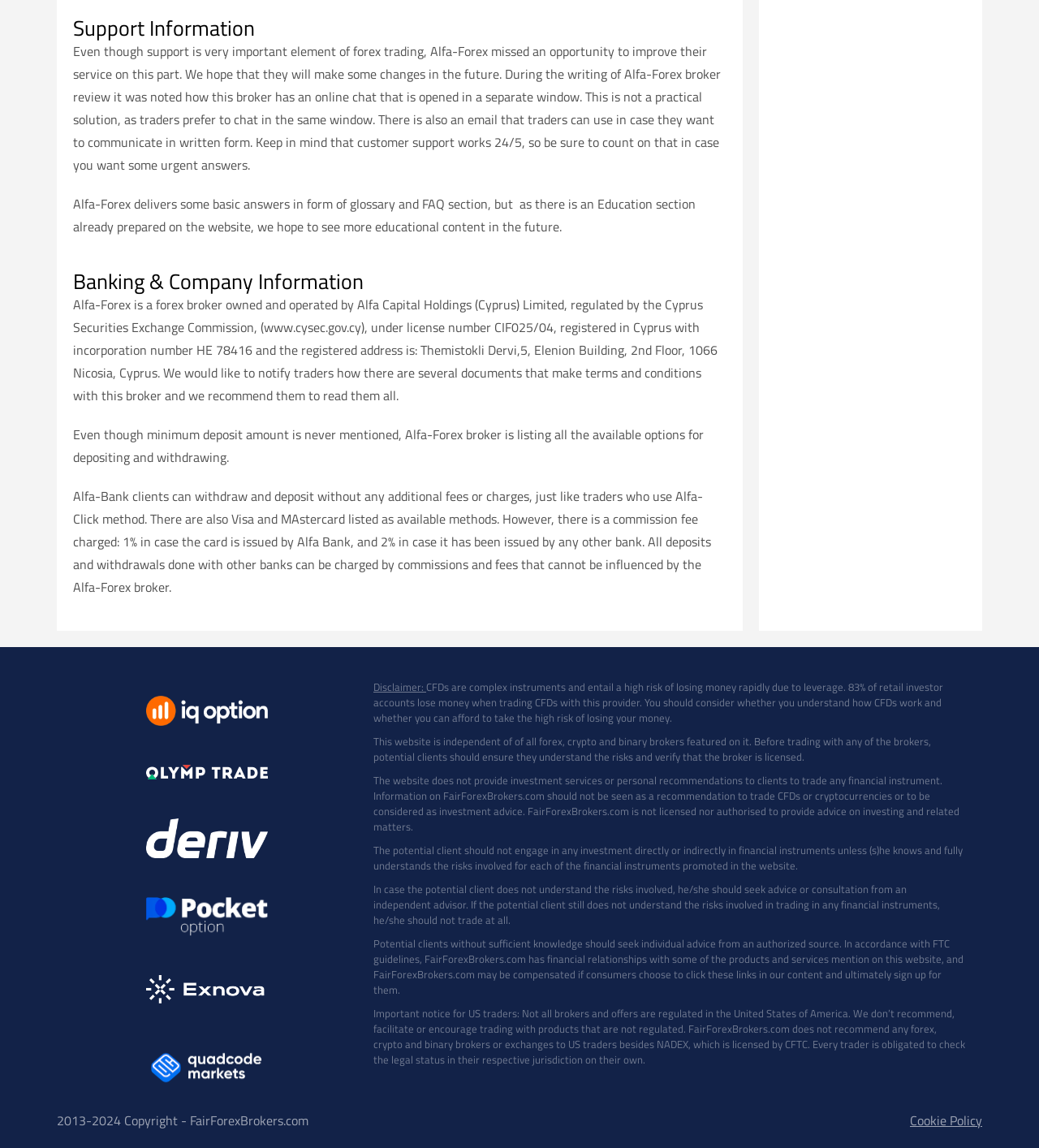What is the name of the forex broker being reviewed?
Deliver a detailed and extensive answer to the question.

The webpage is reviewing a forex broker, and the name of the broker is mentioned in the text as 'Alfa-Forex'. This can be found in the 'Support Information' section.